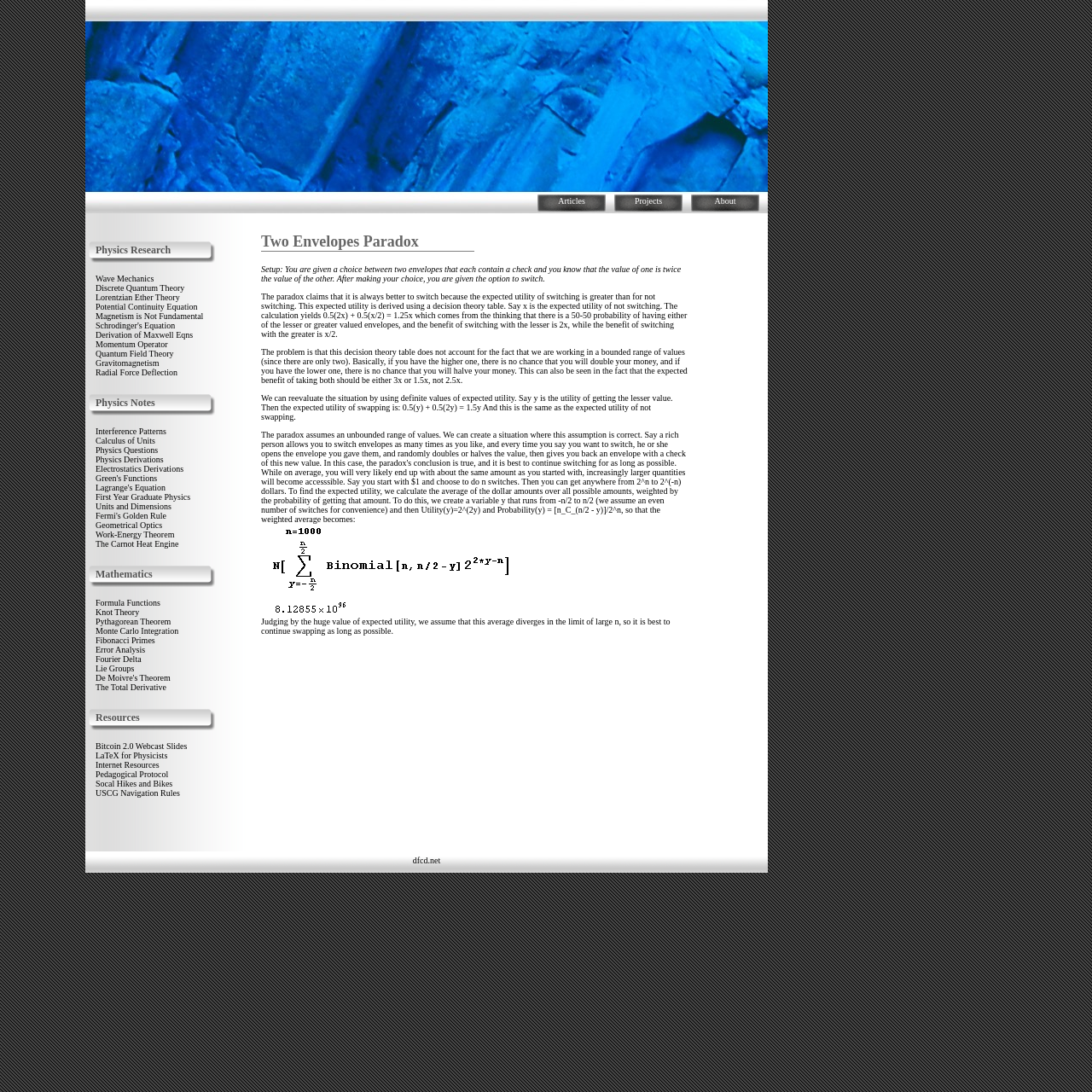Identify the bounding box coordinates of the clickable region required to complete the instruction: "Read the 'Two Envelopes Paradox' article". The coordinates should be given as four float numbers within the range of 0 and 1, i.e., [left, top, right, bottom].

[0.238, 0.212, 0.63, 0.739]